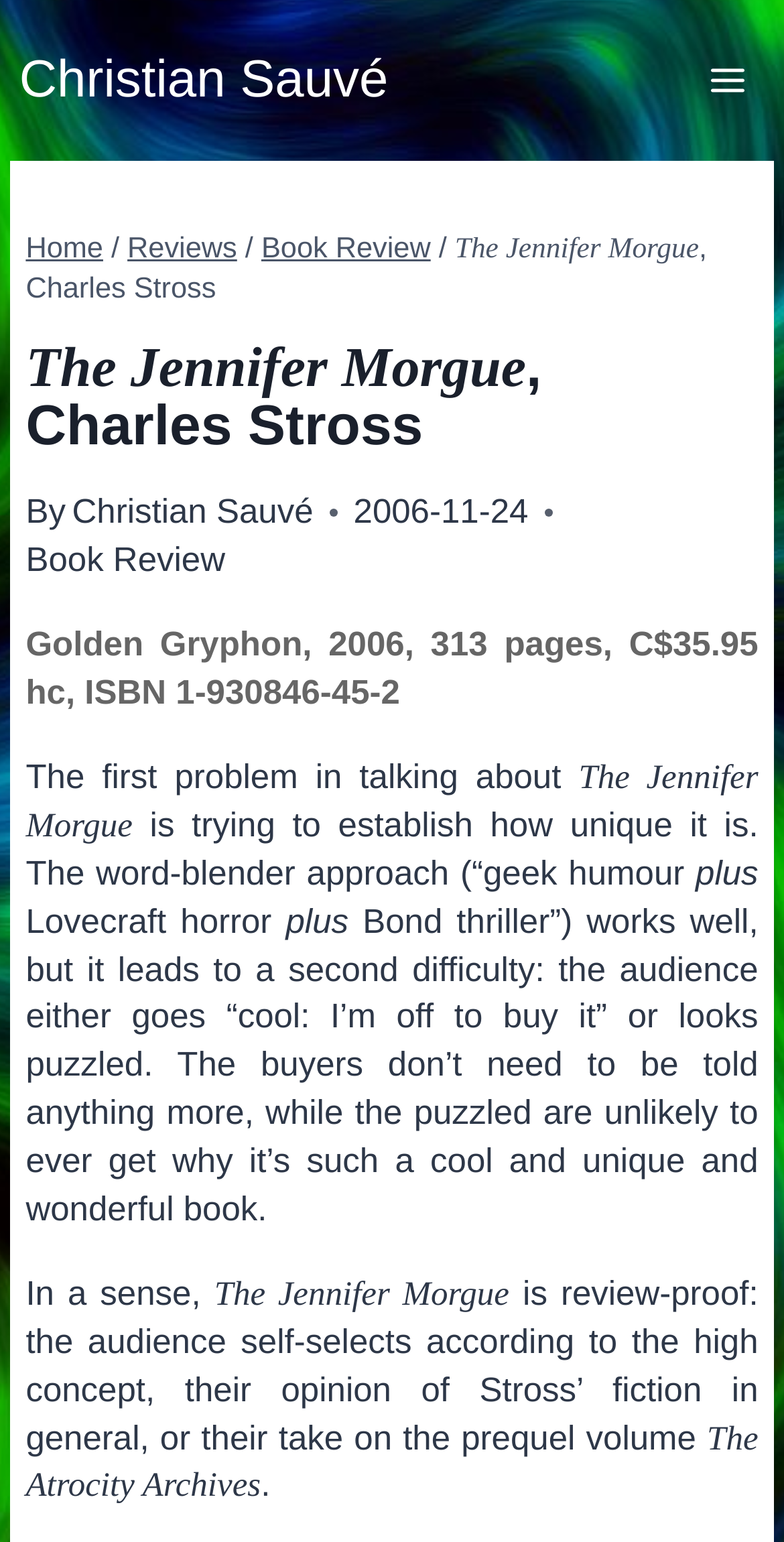Summarize the webpage with intricate details.

This webpage appears to be a book review page, specifically for "The Jennifer Morgue" by Charles Stross. At the top left, there is a link to the author's name, Christian Sauvé. On the top right, there is a button to open a menu. 

Below the top section, there is a header area with a navigation section, often referred to as breadcrumbs, which shows the path "Home > Reviews > Book Review > The Jennifer Morgue, Charles Stross". 

Underneath the navigation section, there is a heading that displays the title of the book, "The Jennifer Morgue, Charles Stross". Following this, there is a section that provides information about the book, including the author, publication date, and other details. 

The main content of the page is a book review, which is divided into several paragraphs. The review discusses the book's unique blend of geek humor and Lovecraft horror, and how it may appeal to certain readers. The reviewer also mentions the challenges of reviewing the book, as readers may already have a preconceived opinion about it. 

Throughout the review, the title of the book, "The Jennifer Morgue", is mentioned several times, and there is also a reference to the author's previous work, "The Atrocity Archives".